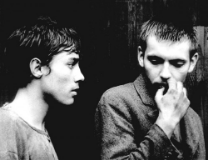Generate an elaborate caption for the image.

The image features two young men in a striking black and white portrayal, emphasizing their expressive features and the emotional intensity of their interaction. The individual on the left has a contemplative gaze, while the man on the right appears deep in thought, with his finger resting on his lips. The stark contrasts of light and shadow enhance the mood of the scene, suggesting a moment of introspection or tension. This artwork is related to the collection titled "INDEPENDENT OF REALITY | Comeback Company," which explores the films of Jan Němec, showcasing the nuances of human emotion and relationships through cinematic artistry. This particular image may capture a poignant moment from one of Němec's films, presenting a visually compelling narrative that invites viewers to delve into the themes of vulnerability and connection.